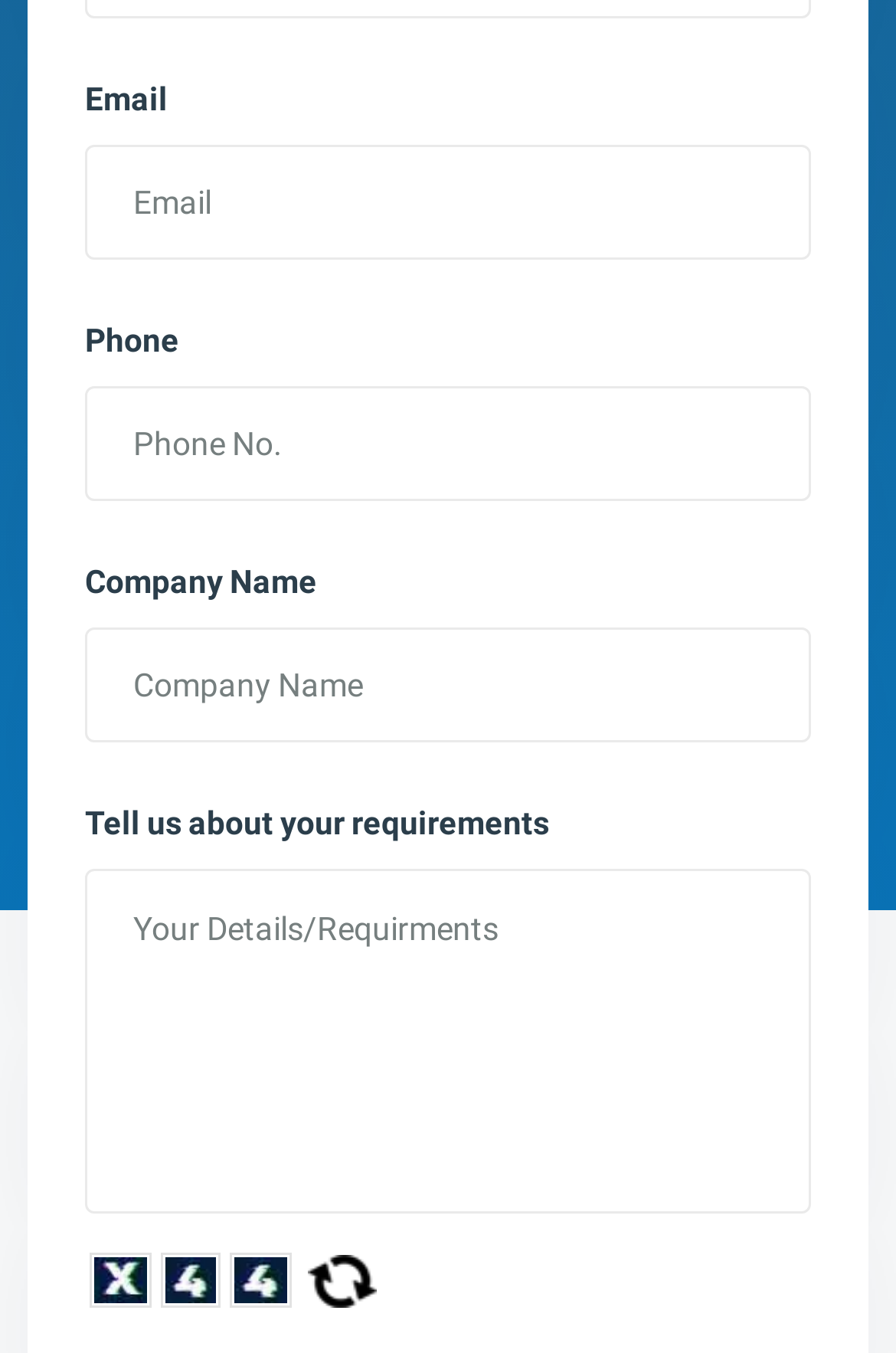How many text boxes are there on the webpage?
By examining the image, provide a one-word or phrase answer.

4